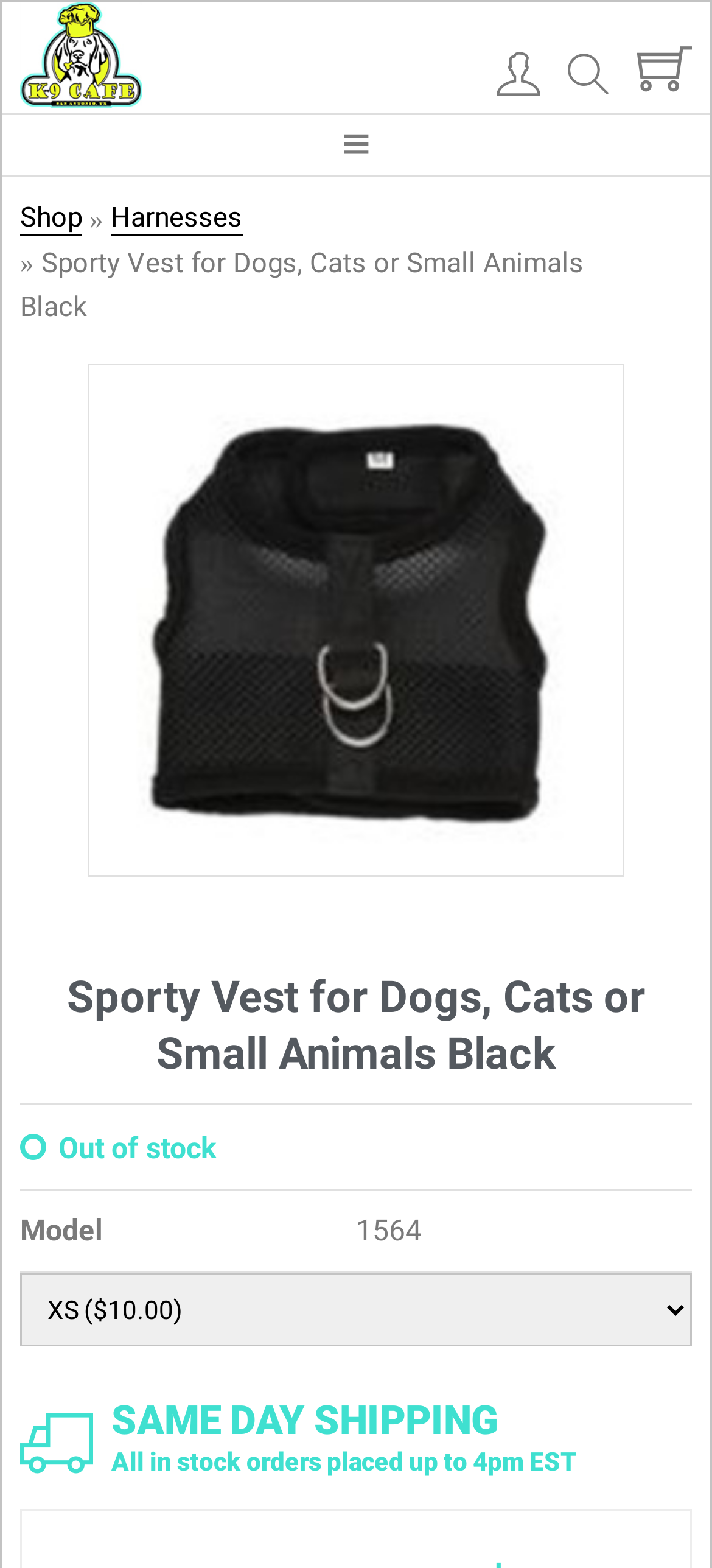Is the product in stock?
Refer to the image and answer the question using a single word or phrase.

No